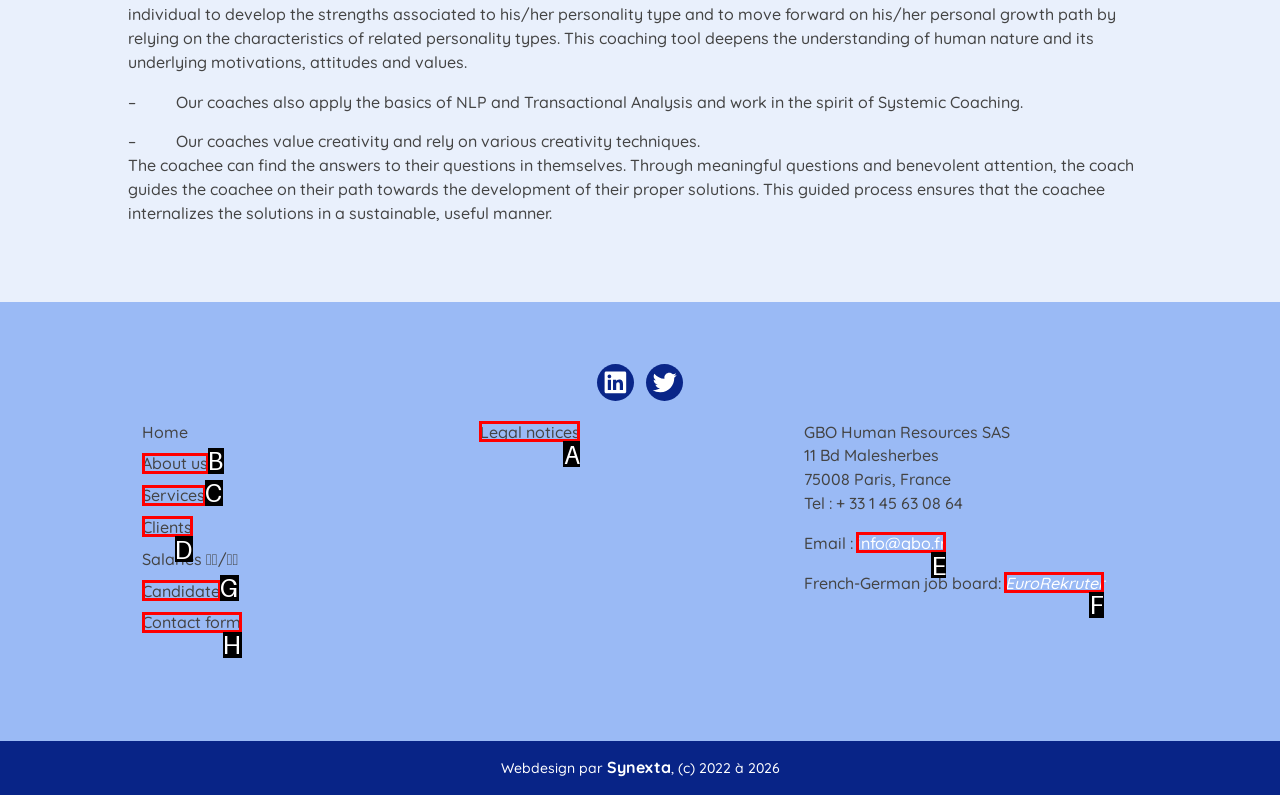Tell me which letter corresponds to the UI element that will allow you to Send an email to info@gbo.fr. Answer with the letter directly.

E